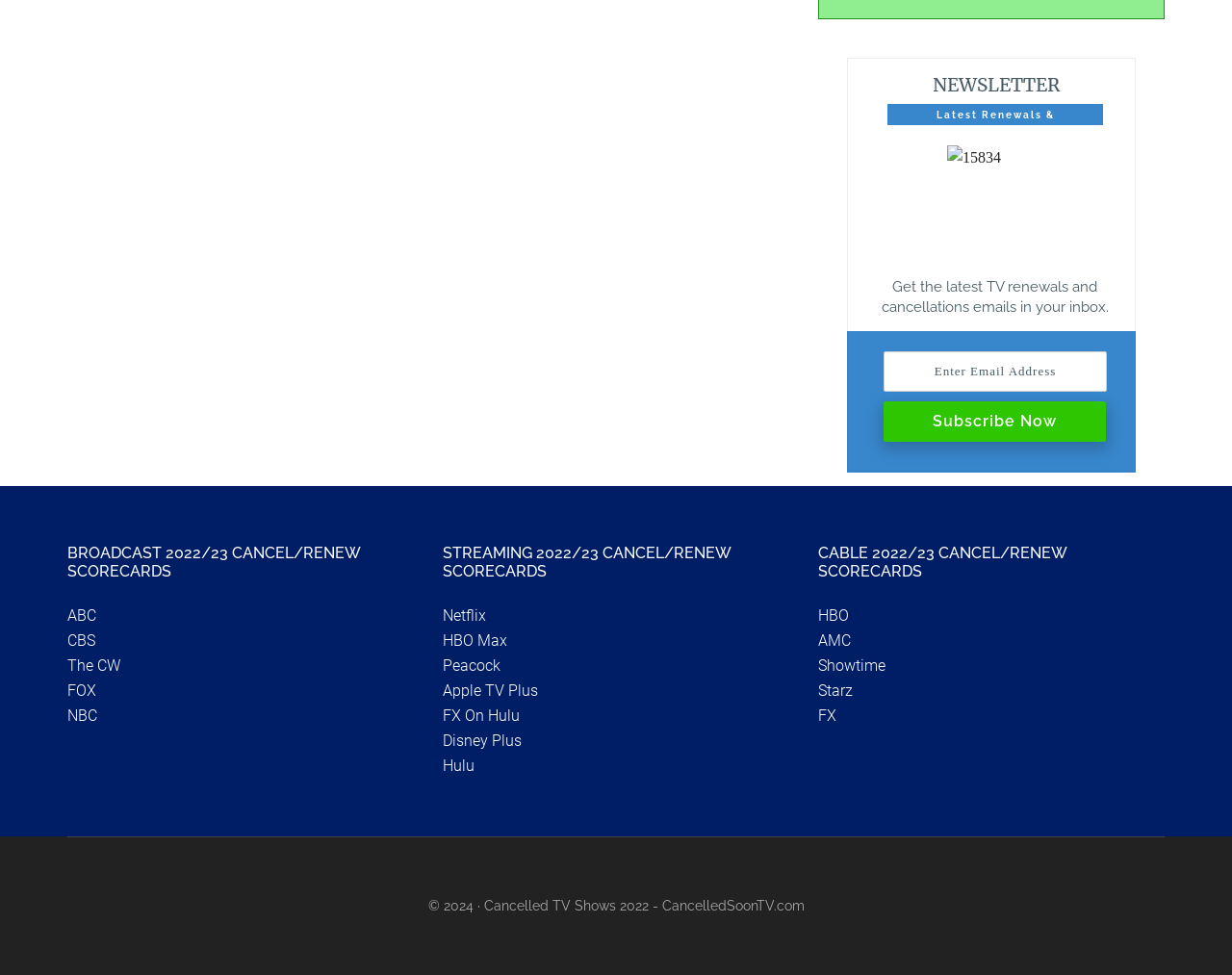What is the purpose of the newsletter?
Provide a thorough and detailed answer to the question.

Based on the webpage, there is a section with a heading 'NEWSLETTER' and a static text 'Get the latest TV renewals and cancellations emails in your inbox.' This suggests that the purpose of the newsletter is to receive emails about TV renewals and cancellations.